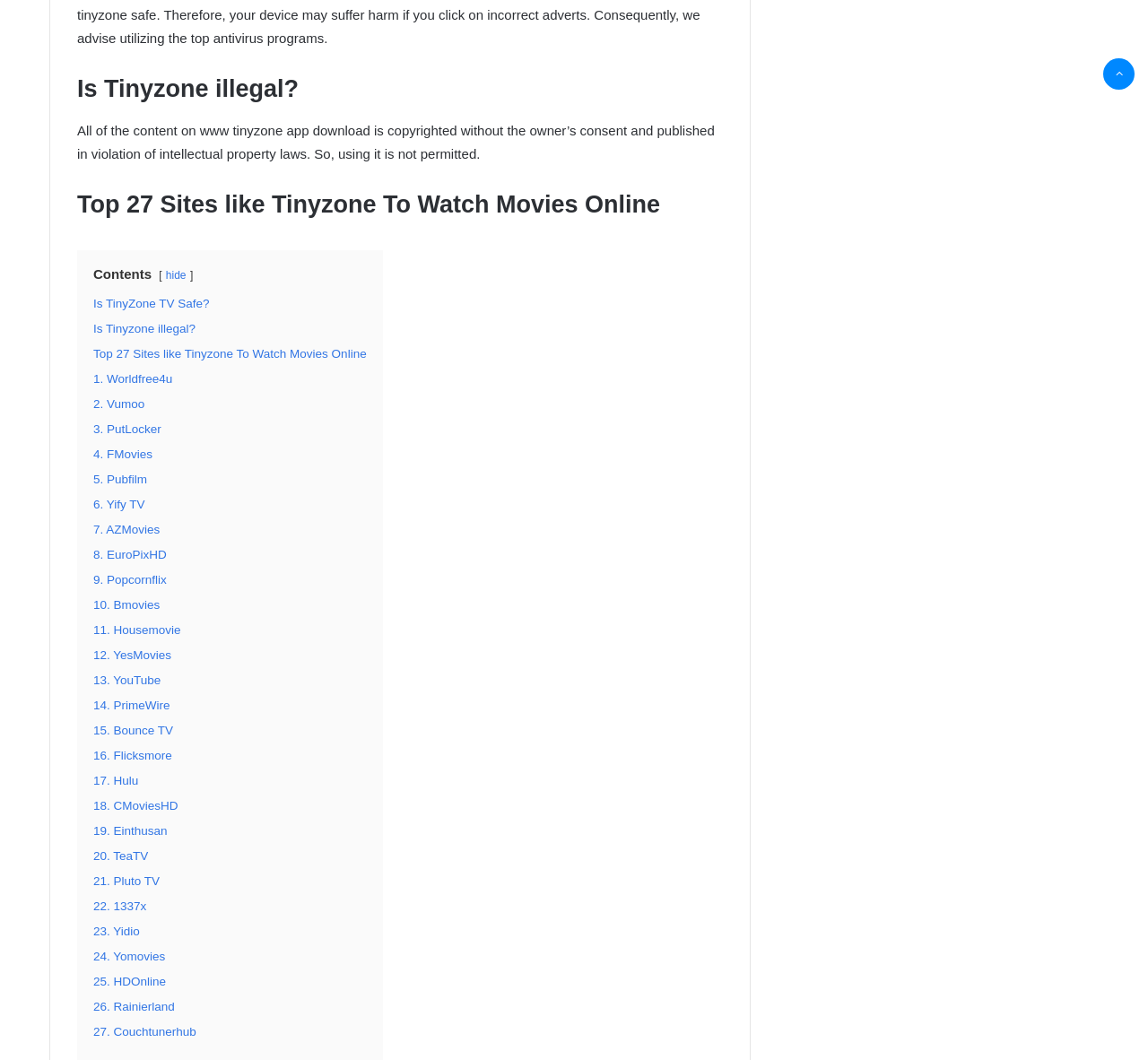What is the first site like Tinyzone listed?
Based on the image, answer the question with as much detail as possible.

The first link listed under 'Top 27 Sites like Tinyzone To Watch Movies Online' is '1. Worldfree4u'.